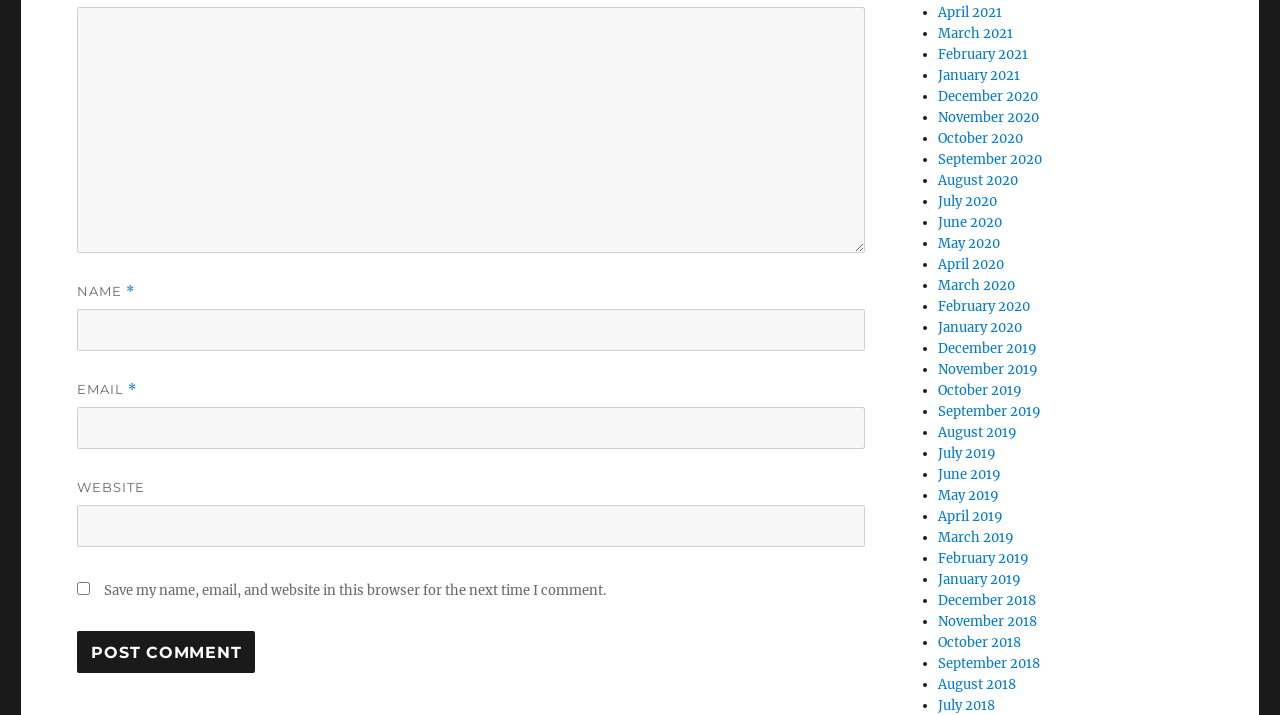Provide a one-word or brief phrase answer to the question:
How many fields are in the comment form?

3